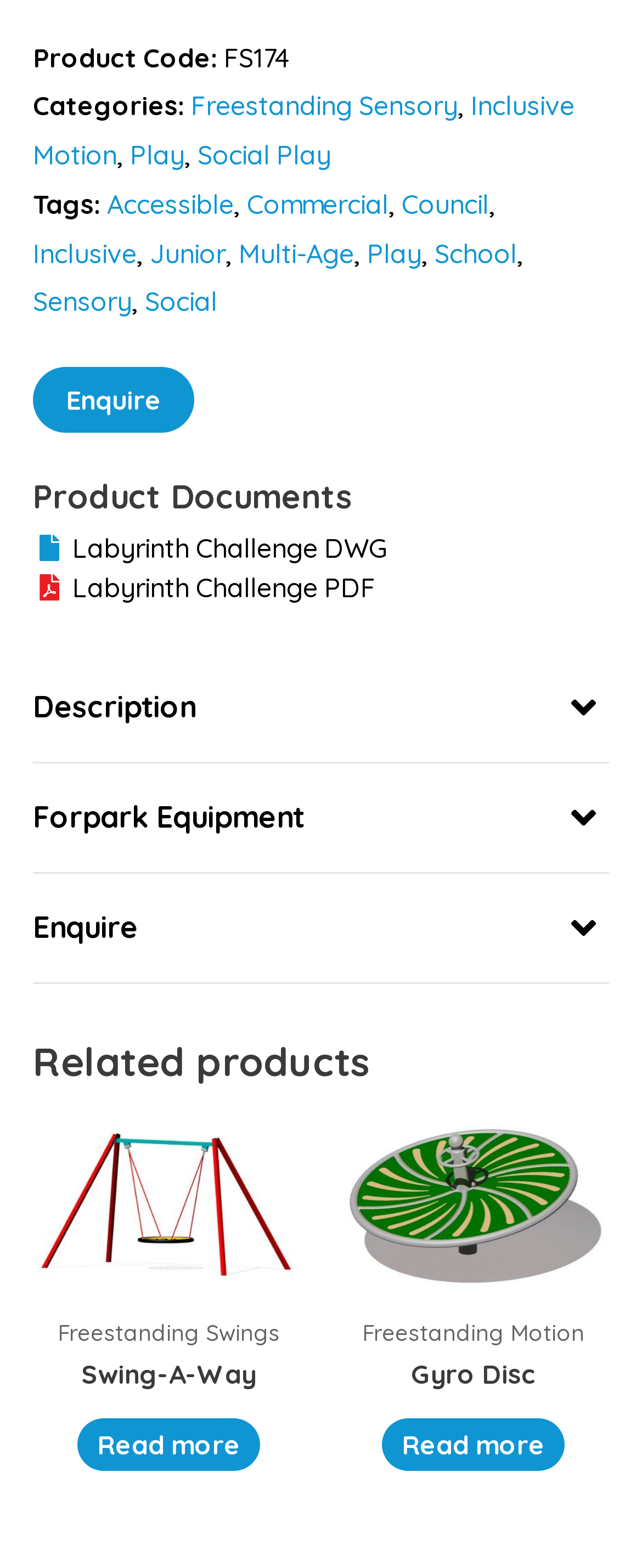What is the name of the first related product?
Carefully analyze the image and provide a thorough answer to the question.

The related products can be found in the bottom section of the webpage, where it is labeled as 'Related products'. The first related product is 'Swing-A-Way', which is a link with a heading of the same name.